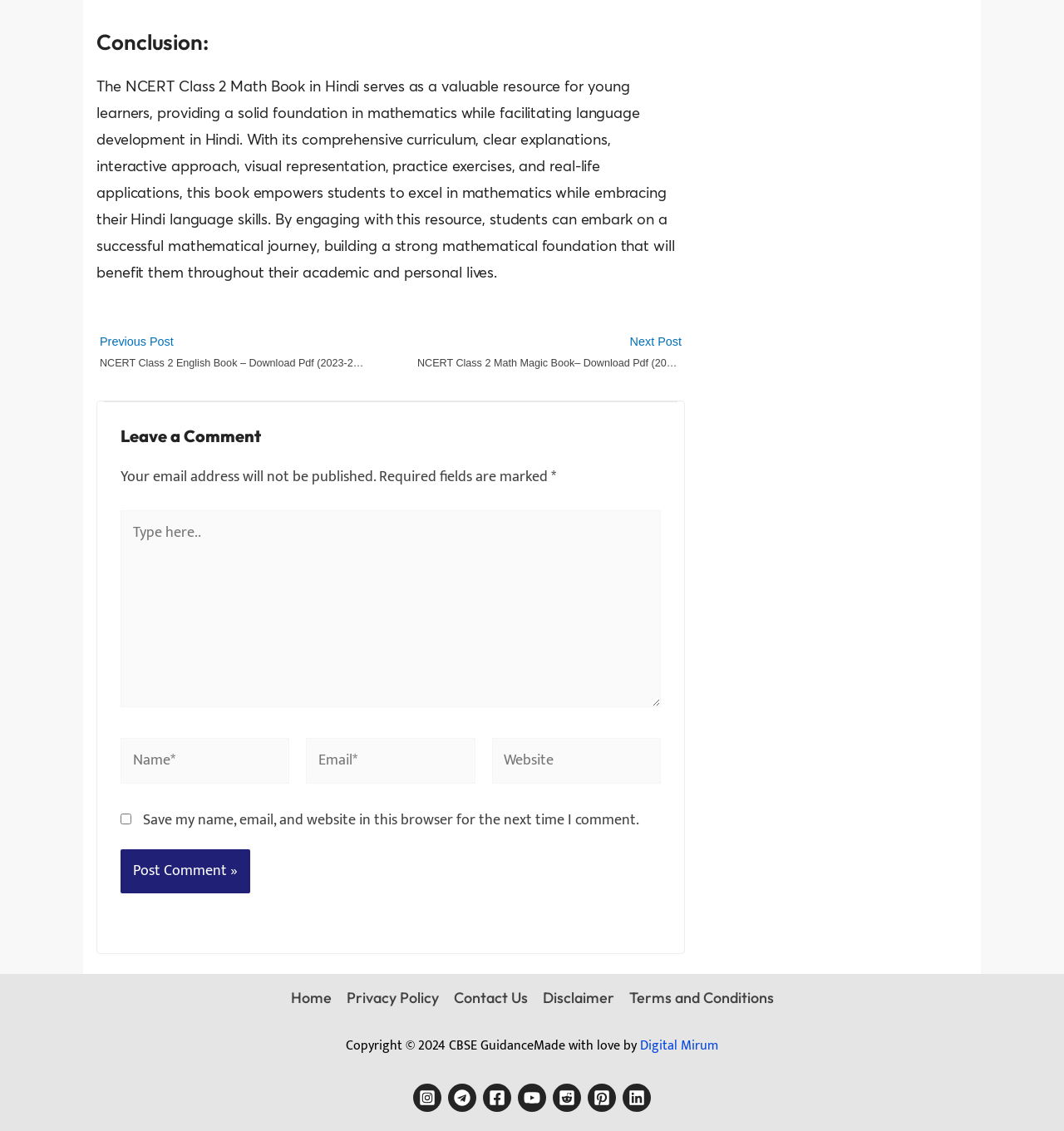Determine the coordinates of the bounding box for the clickable area needed to execute this instruction: "Click the 'Post Comment' button".

[0.113, 0.751, 0.235, 0.79]